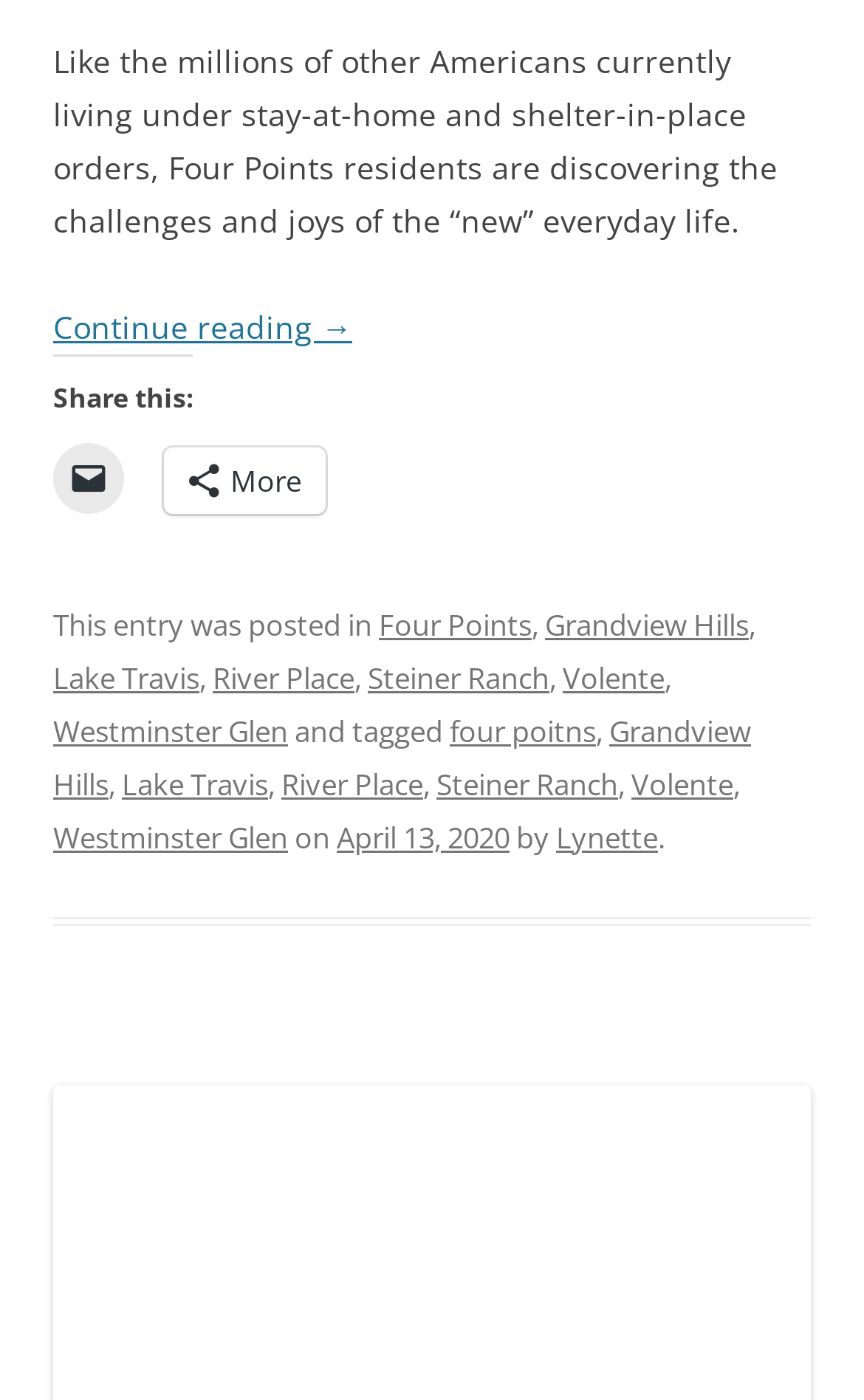Answer the question in a single word or phrase:
What is the topic of the current article?

Stay-at-home orders